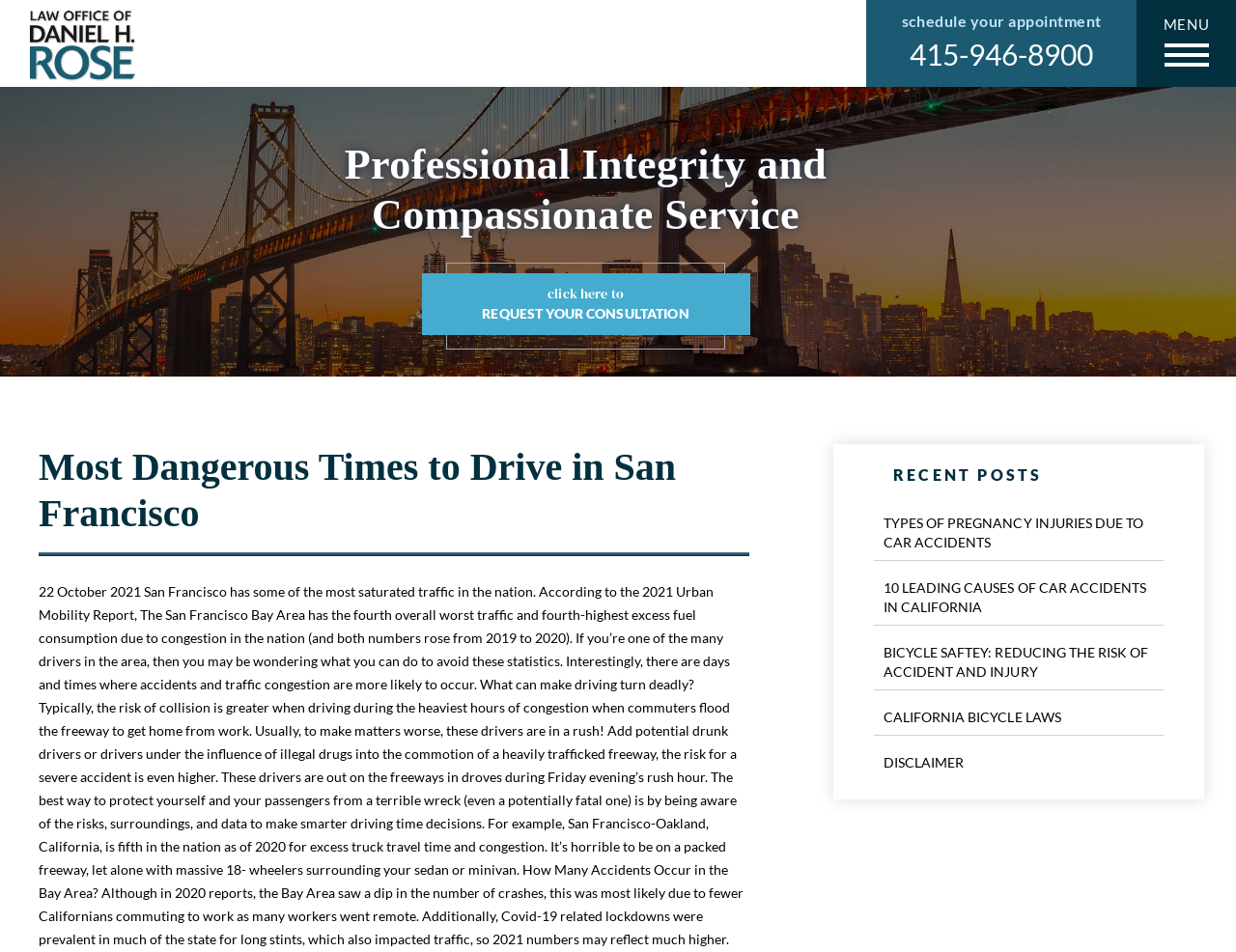Given the element description 415-946-8900, predict the bounding box coordinates for the UI element in the webpage screenshot. The format should be (top-left x, top-left y, bottom-right x, bottom-right y), and the values should be between 0 and 1.

[0.701, 0.039, 0.92, 0.075]